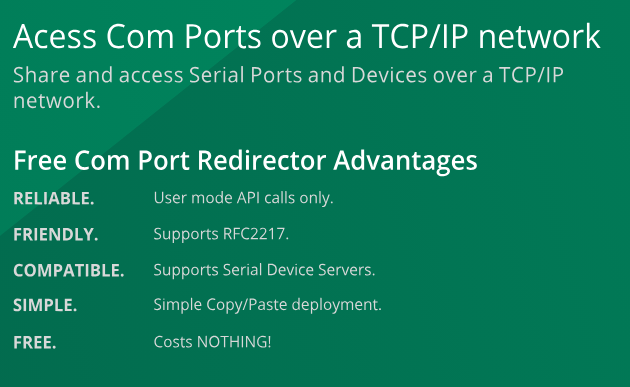Present an elaborate depiction of the scene captured in the image.

The image highlights the benefits of the "Free Com Port Redirector," a software solution designed to facilitate the sharing and accessing of serial ports and devices over a TCP/IP network. The vibrant green background features a prominent title, "Access Com Ports over a TCP/IP network," followed by a brief explanatory statement about the software's functionality. 

Underneath, the "Free Com Port Redirector Advantages" section lists key features of the software in bold text: 

- **RELIABLE:** User mode API calls only.
- **FRIENDLY:** Supports RFC2217.
- **COMPATIBLE:** Supports Serial Device Servers.
- **SIMPLE:** Simple Copy/Paste deployment.
- **FREE:** Costs NOTHING!

This informative layout effectively communicates the software's ease of use, compatibility, and zero cost, making it an appealing option for potential users.